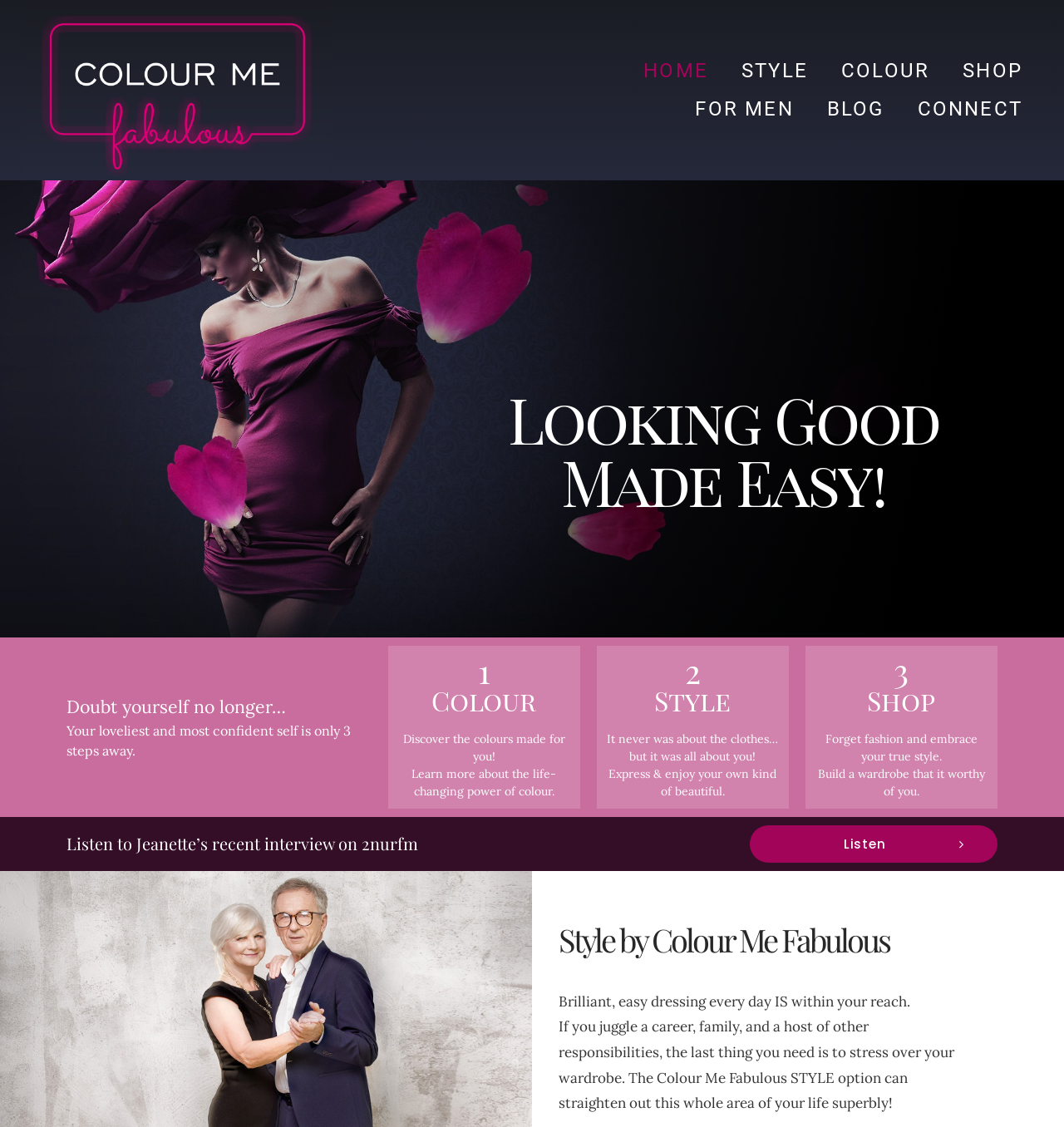Please reply to the following question using a single word or phrase: 
What is the topic of Jeanette's recent interview?

Unknown